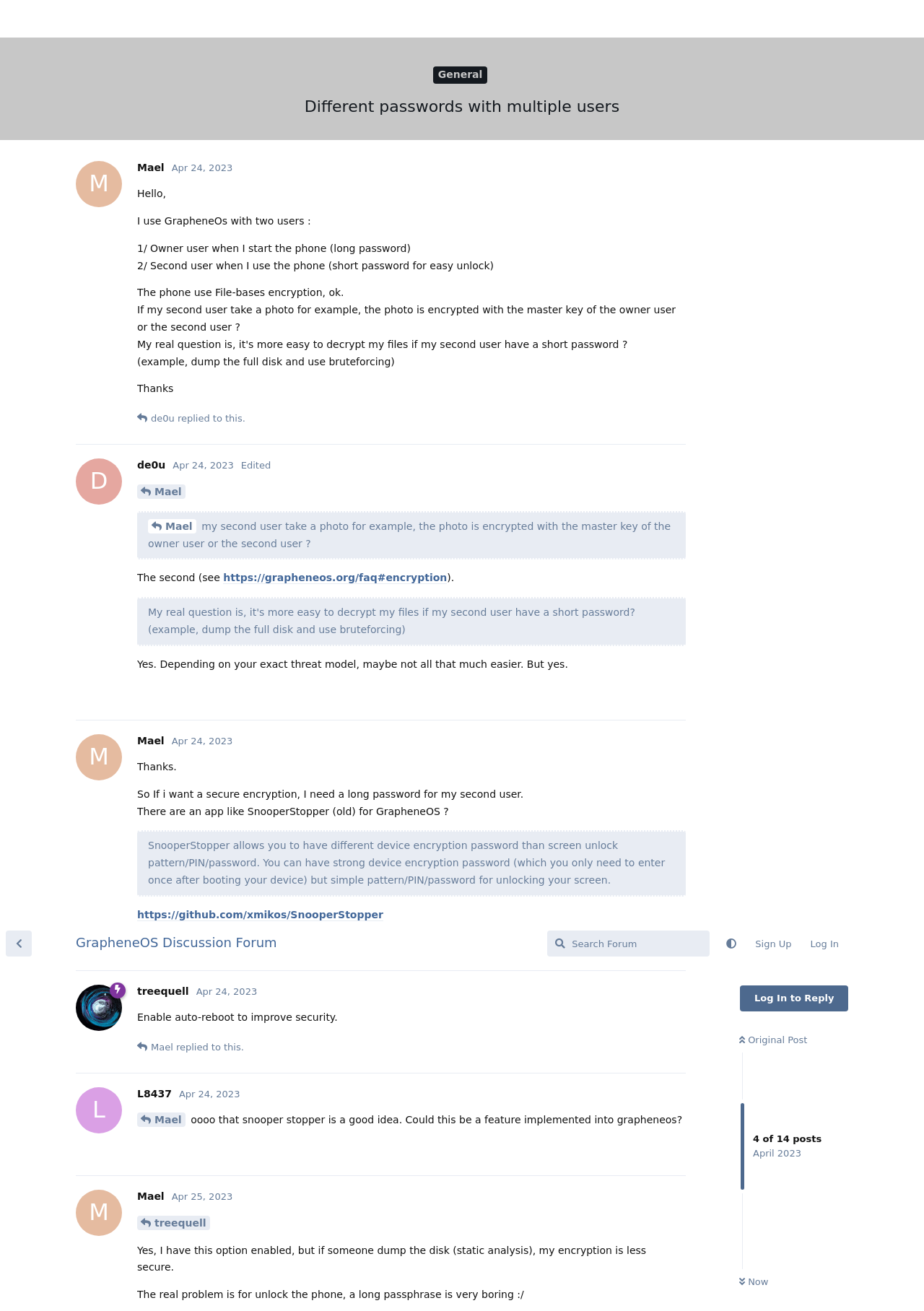Respond with a single word or short phrase to the following question: 
What is the purpose of the 'Reply' button?

To reply to a post